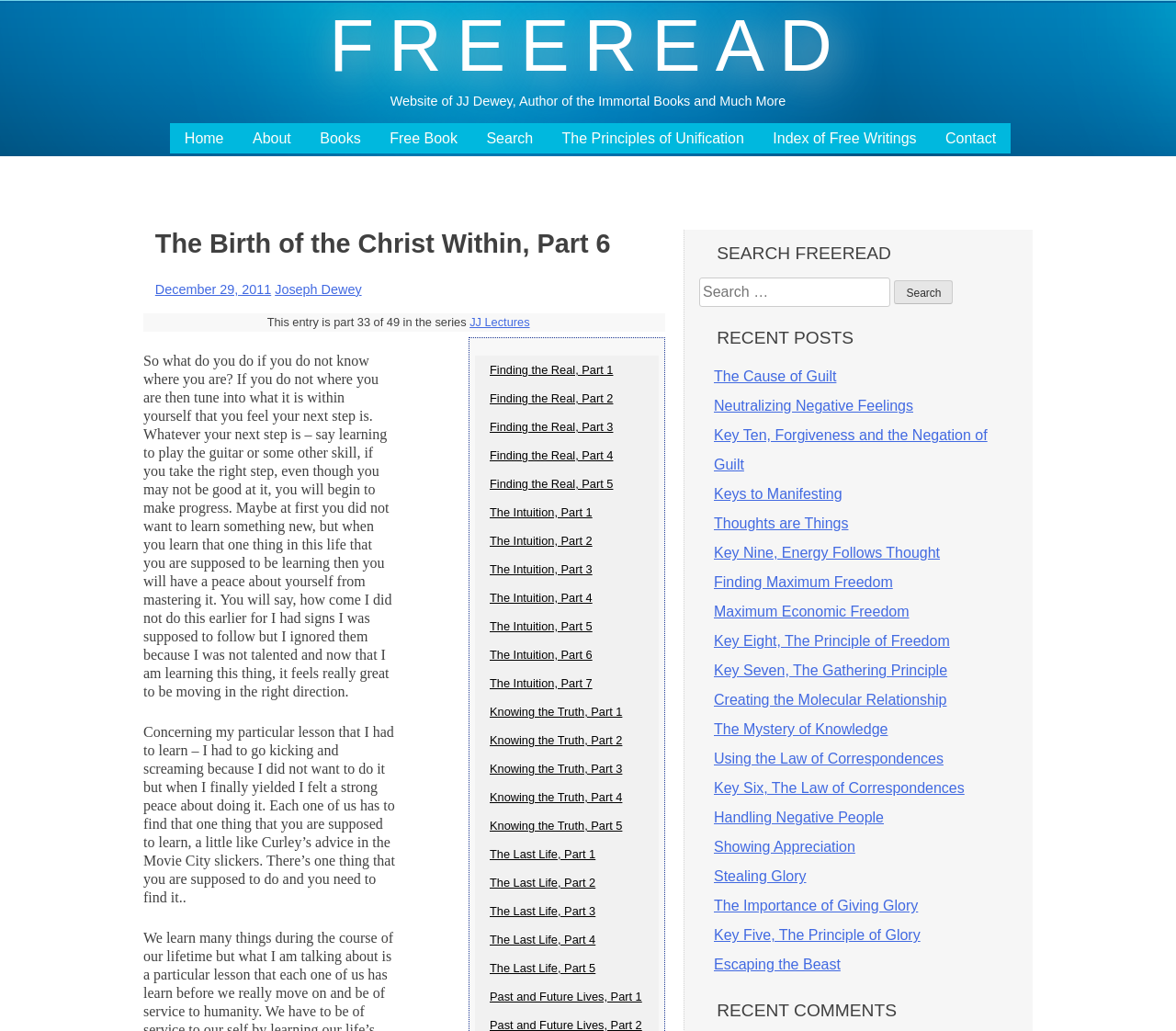Pinpoint the bounding box coordinates of the area that should be clicked to complete the following instruction: "Search for a keyword". The coordinates must be given as four float numbers between 0 and 1, i.e., [left, top, right, bottom].

[0.761, 0.272, 0.811, 0.295]